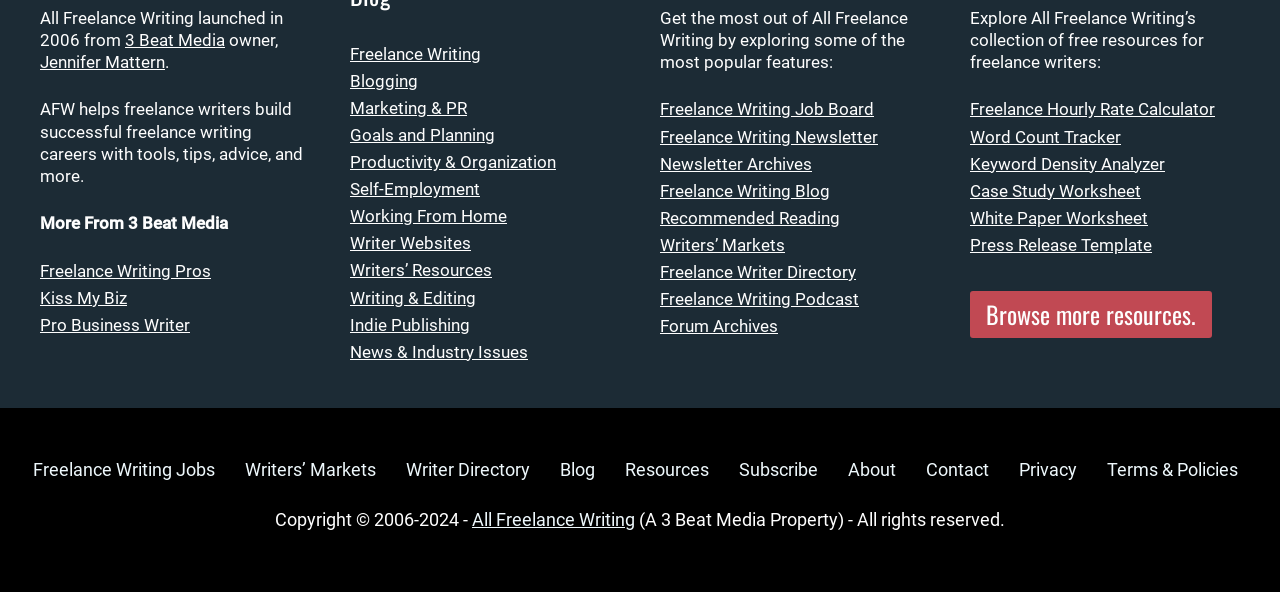Determine the bounding box coordinates in the format (top-left x, top-left y, bottom-right x, bottom-right y). Ensure all values are floating point numbers between 0 and 1. Identify the bounding box of the UI element described by: hit counters

None